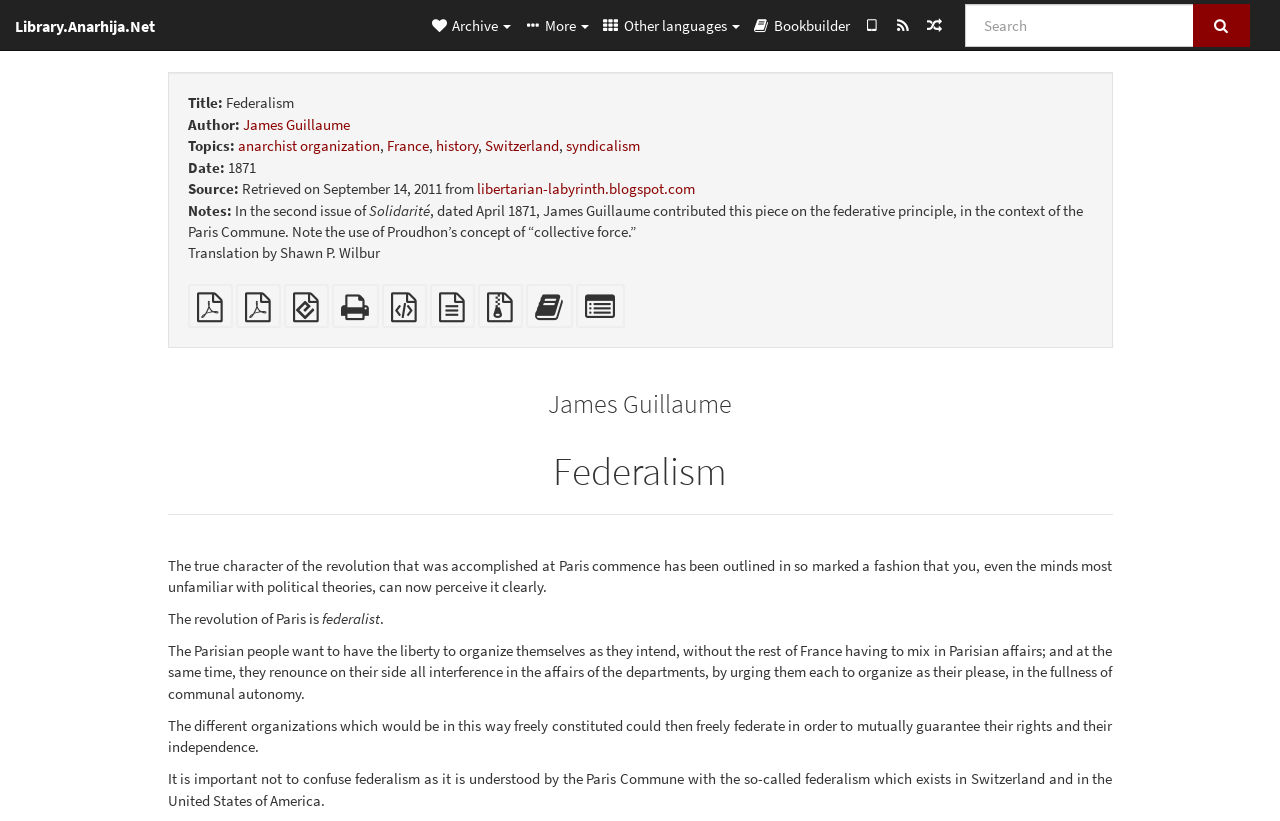What is the name of the blog where the article was retrieved from? Refer to the image and provide a one-word or short phrase answer.

libertarian-labyrinth.blogspot.com